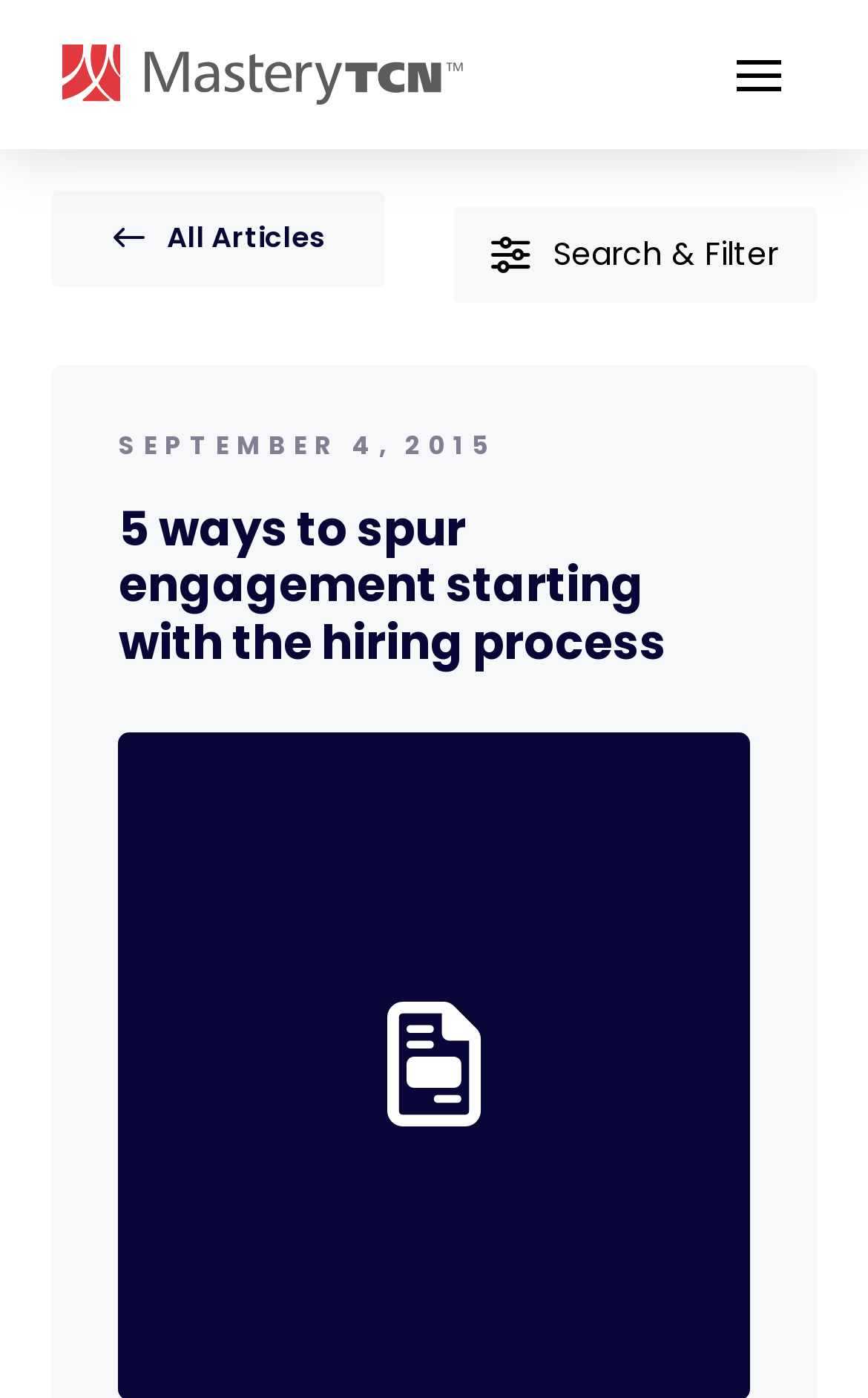Please find and generate the text of the main header of the webpage.

5 ways to spur engagement starting with the hiring process